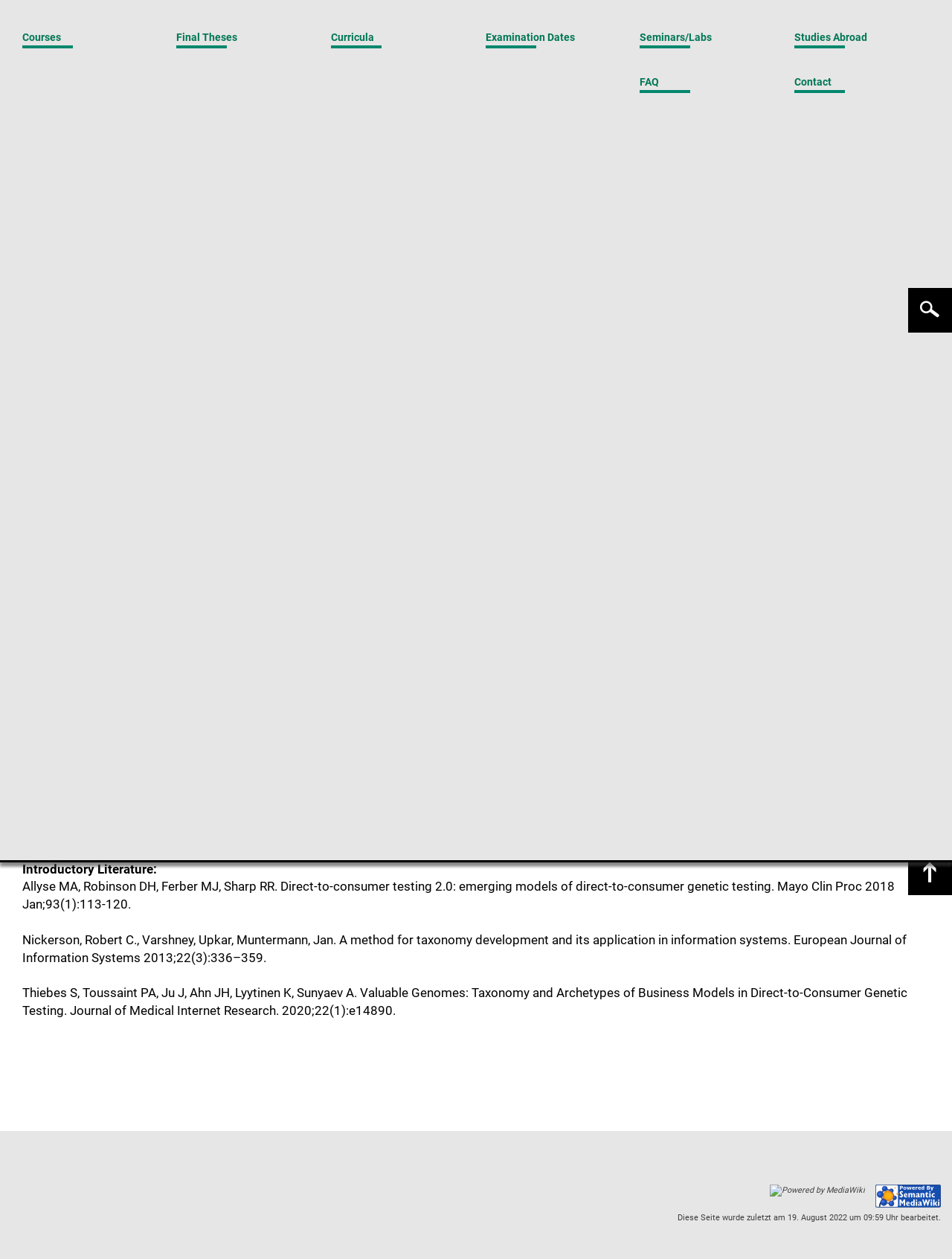Answer the following query concisely with a single word or phrase:
What is the name of the research group associated with the thesis?

Critical Information Infrastructures